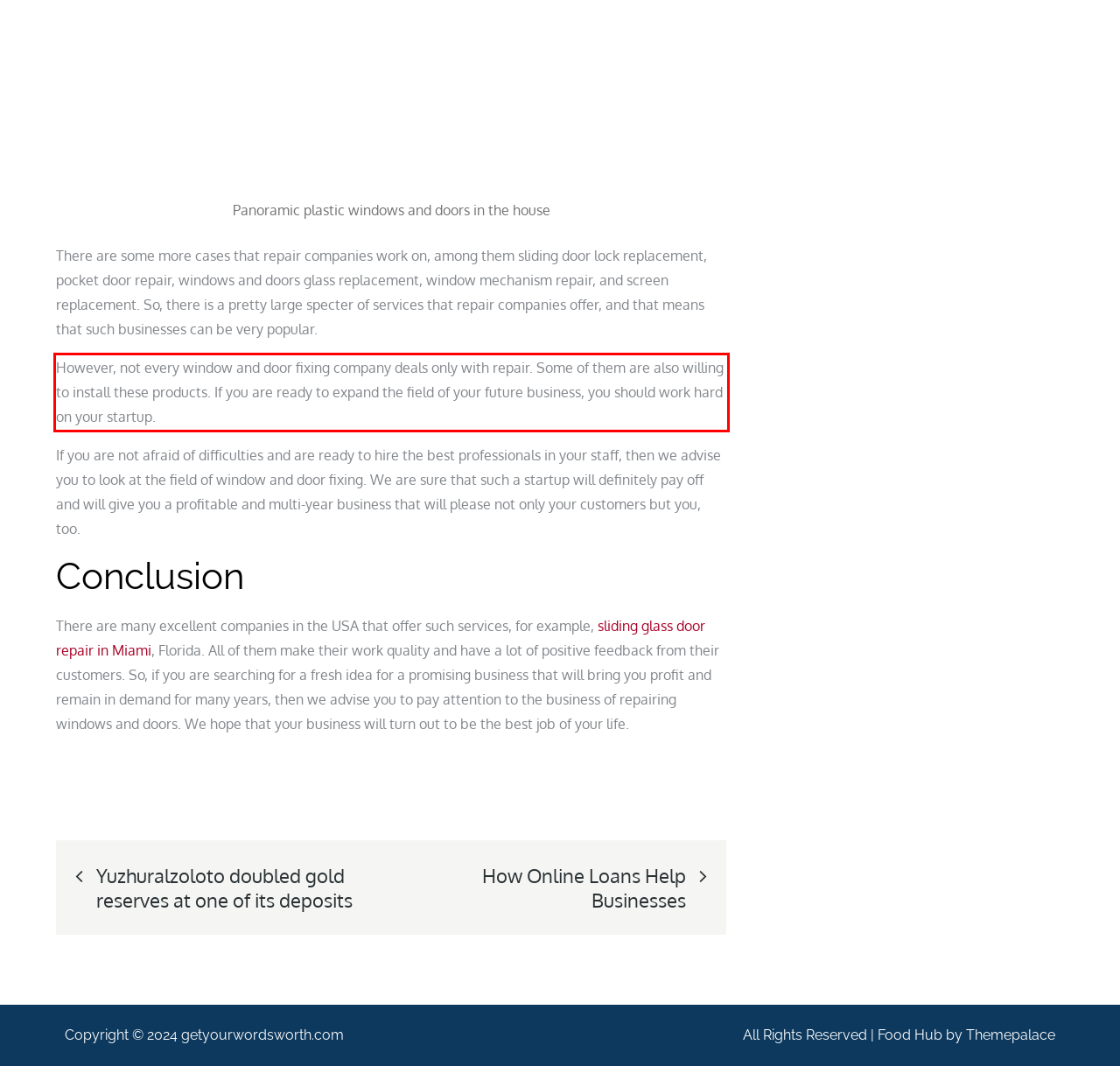You have a screenshot of a webpage, and there is a red bounding box around a UI element. Utilize OCR to extract the text within this red bounding box.

However, not every window and door fixing company deals only with repair. Some of them are also willing to install these products. If you are ready to expand the field of your future business, you should work hard on your startup.